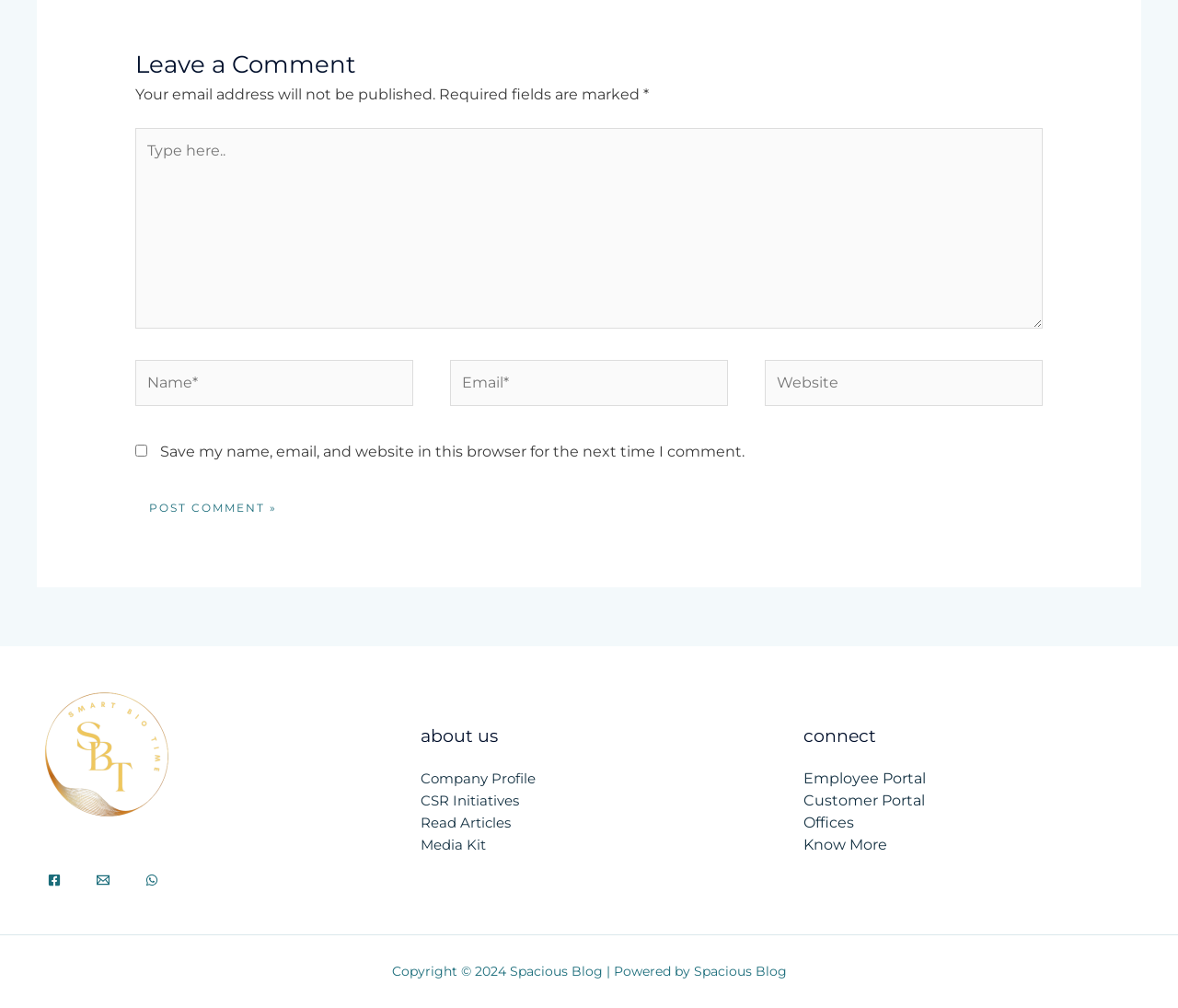Kindly determine the bounding box coordinates of the area that needs to be clicked to fulfill this instruction: "Post a comment".

[0.115, 0.485, 0.247, 0.524]